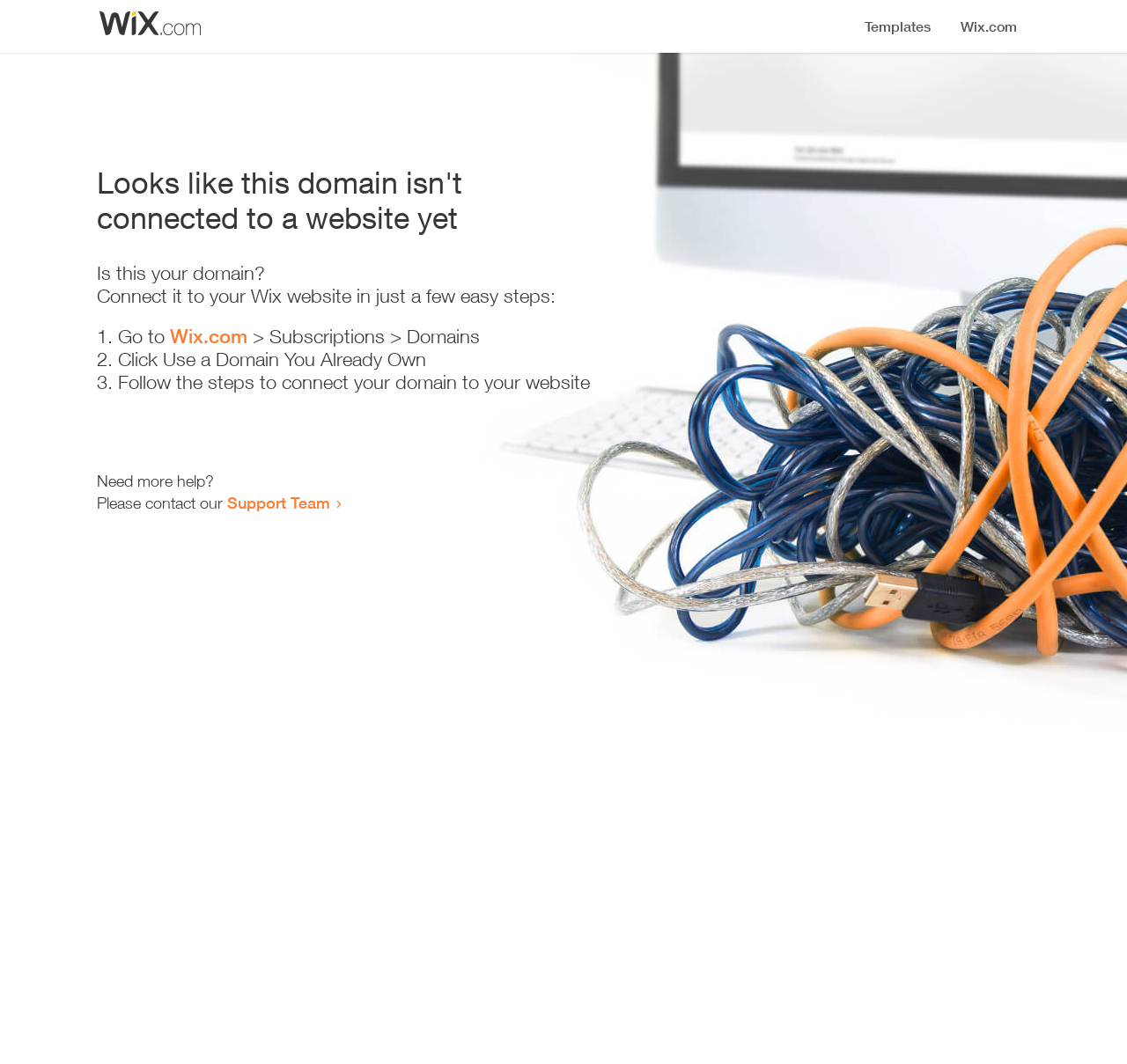Describe the webpage in detail, including text, images, and layout.

This webpage appears to be an error page, indicating that a domain is not connected to a website yet. At the top, there is a small image, likely a logo or icon. Below the image, a prominent heading reads "Looks like this domain isn't connected to a website yet". 

Underneath the heading, there is a series of instructions to connect the domain to a Wix website. The instructions are presented in a step-by-step format, with each step numbered and accompanied by a brief description. The first step is to go to Wix.com, followed by navigating to the Subscriptions and Domains section. The second step is to click "Use a Domain You Already Own", and the third step is to follow the instructions to connect the domain to the website.

At the bottom of the page, there is a section offering additional help, with a message "Need more help?" followed by an invitation to contact the Support Team via a link.